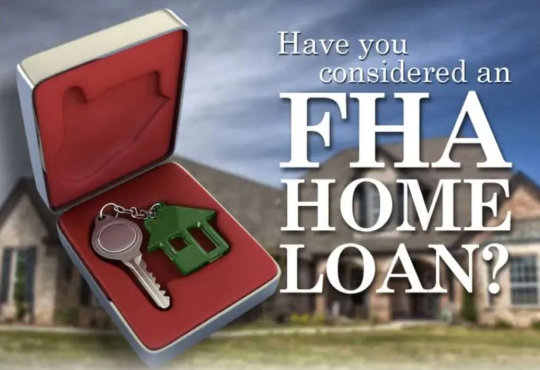What is the background of the image?
Please provide a comprehensive and detailed answer to the question.

The caption describes the background of the image as 'a backdrop of a welcoming house', which suggests a warm and inviting atmosphere.